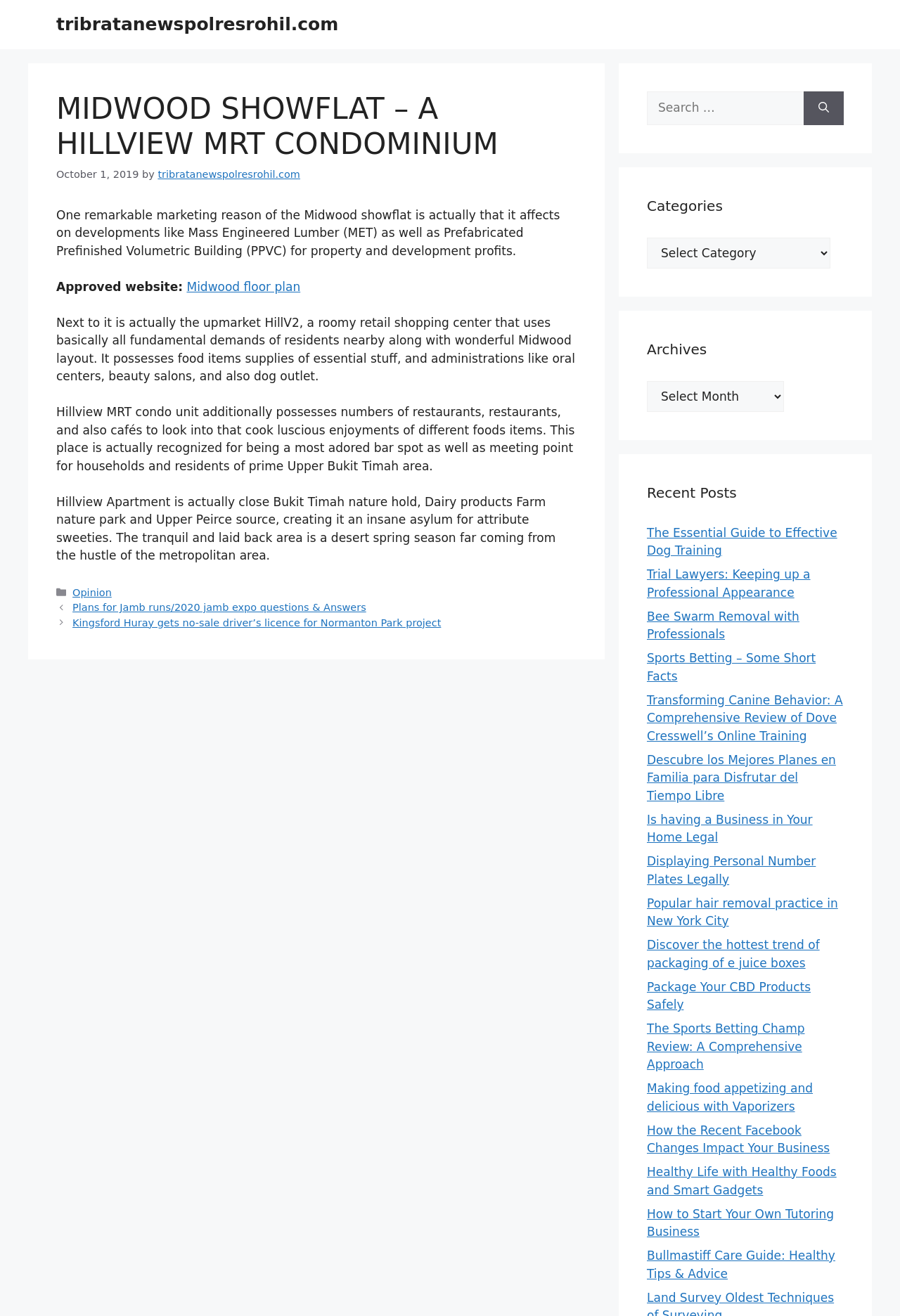Identify the bounding box coordinates of the element that should be clicked to fulfill this task: "View recent post 'The Essential Guide to Effective Dog Training'". The coordinates should be provided as four float numbers between 0 and 1, i.e., [left, top, right, bottom].

[0.719, 0.399, 0.93, 0.424]